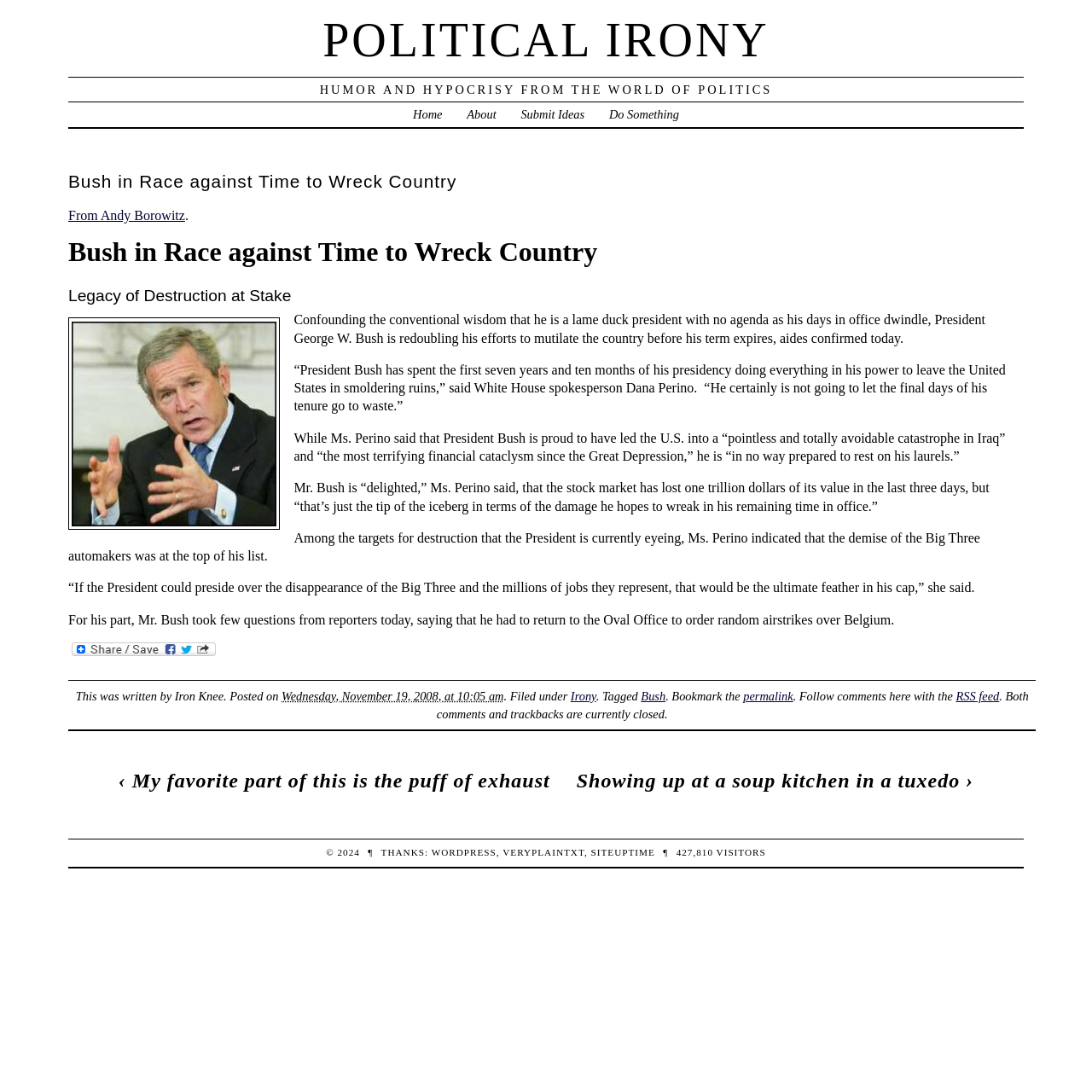Offer a detailed explanation of the webpage layout and contents.

The webpage is titled "Political Irony › Bush in Race against Time to Wreck Country" and features a satirical article about former US President George W. Bush. At the top of the page, there is a heading "POLITICAL IRONY" followed by a link to the same title. Below this, there is a static text "HUMOR AND HYPOCRISY FROM THE WORLD OF POLITICS" and a row of links to "Home", "About", "Submit Ideas", and "Do Something".

The main article is titled "Bush in Race against Time to Wreck Country" and is written in a humorous tone. It features a series of paragraphs describing President Bush's alleged efforts to cause destruction and chaos in the country before his term expires. The article includes quotes from a White House spokesperson, Dana Perino, and mentions the President's supposed targets for destruction, including the Big Three automakers.

To the left of the article, there is an image, and below it, there are links to share the article and a series of static texts providing information about the author, Iron Knee, and the date of publication. The article is categorized under "Irony" and tagged with "Bush".

At the bottom of the page, there are additional links and static texts, including a copyright notice, a thanks section, and a visitors counter. There are also links to WordPress, VeryPlainTxt, and SiteUptime.